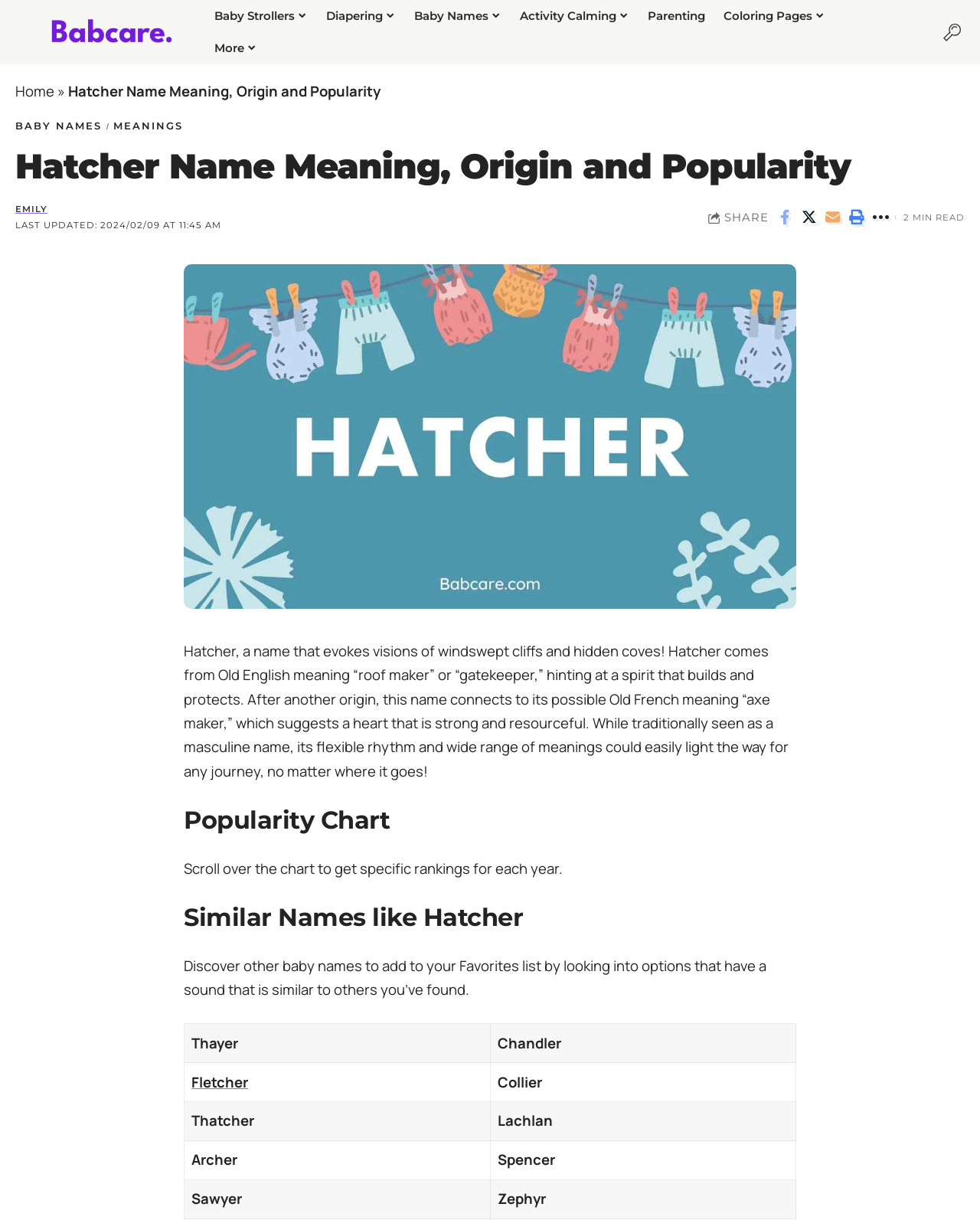Given the description: "Coloring Pages", determine the bounding box coordinates of the UI element. The coordinates should be formatted as four float numbers between 0 and 1, [left, top, right, bottom].

[0.729, 0.0, 0.852, 0.026]